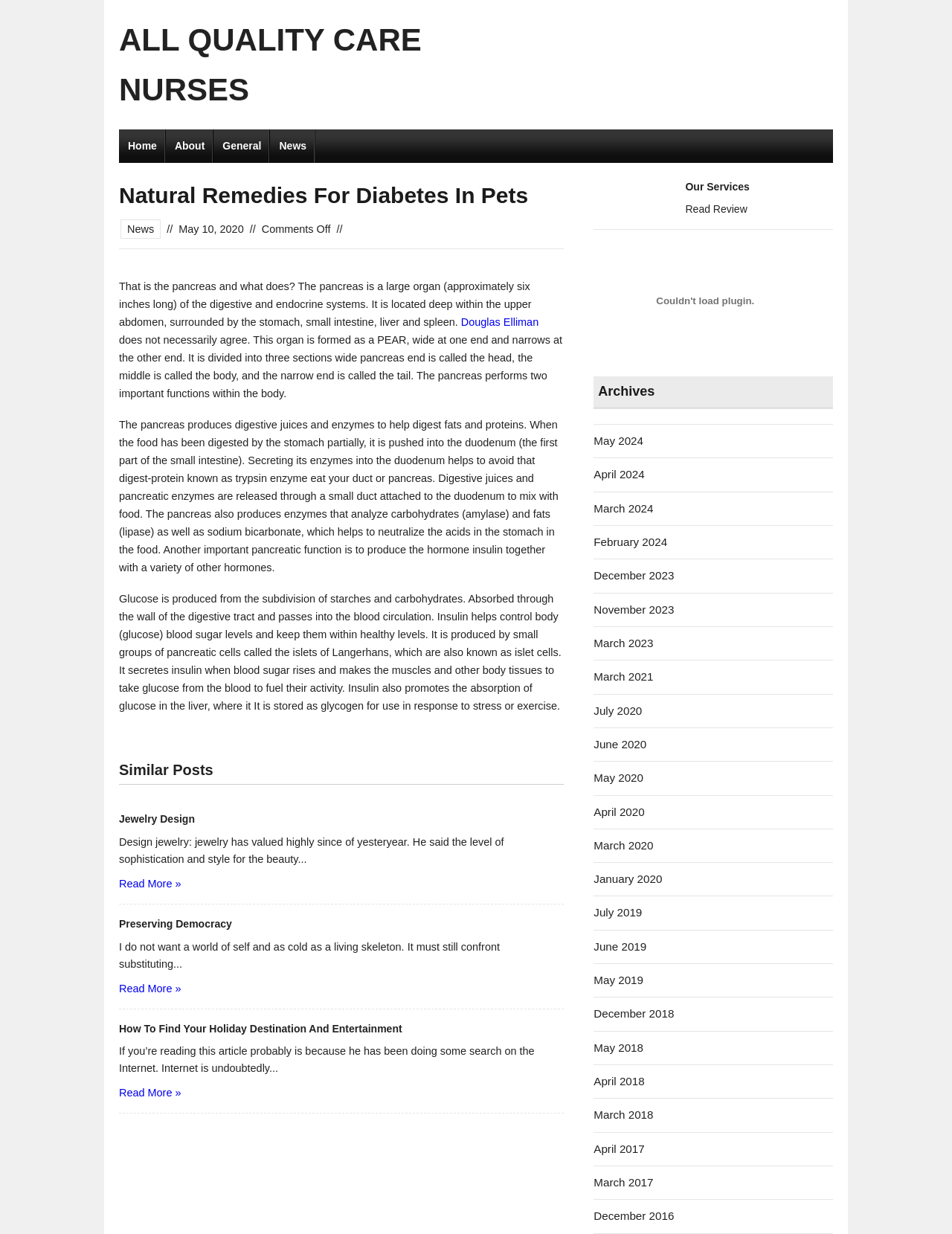What is the function of the pancreas?
Look at the image and provide a detailed response to the question.

According to the webpage, the pancreas performs two important functions within the body. It produces digestive juices and enzymes to help digest fats and proteins, and it also produces hormones such as insulin to control blood sugar levels.